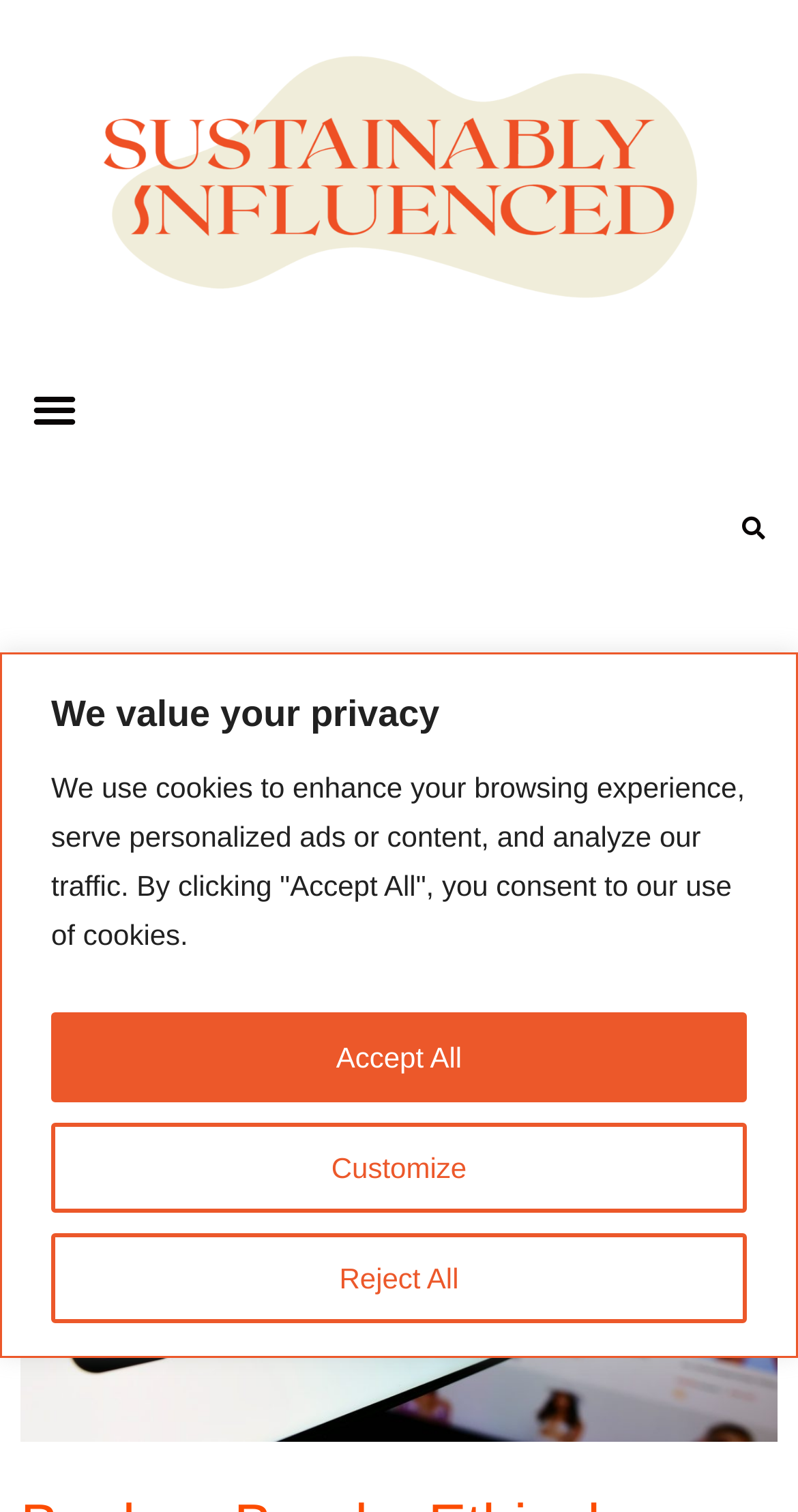What is the function of the 'Menu Toggle' button?
Using the image, provide a detailed and thorough answer to the question.

The 'Menu Toggle' button is located at the top of the page and is likely used to expand or collapse a menu, allowing users to navigate the website.